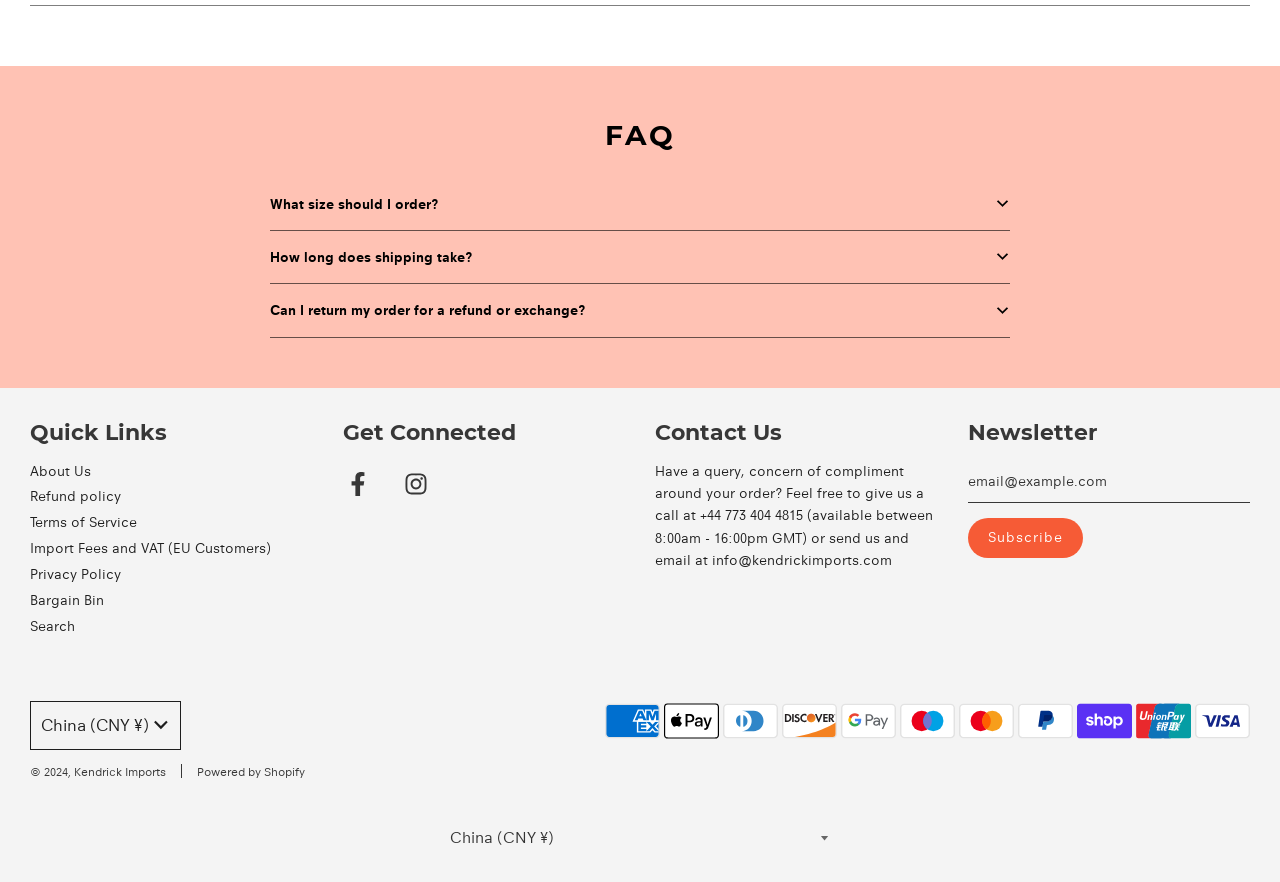Determine the bounding box coordinates of the region to click in order to accomplish the following instruction: "Click the 'HealthiestOne' link". Provide the coordinates as four float numbers between 0 and 1, specifically [left, top, right, bottom].

None